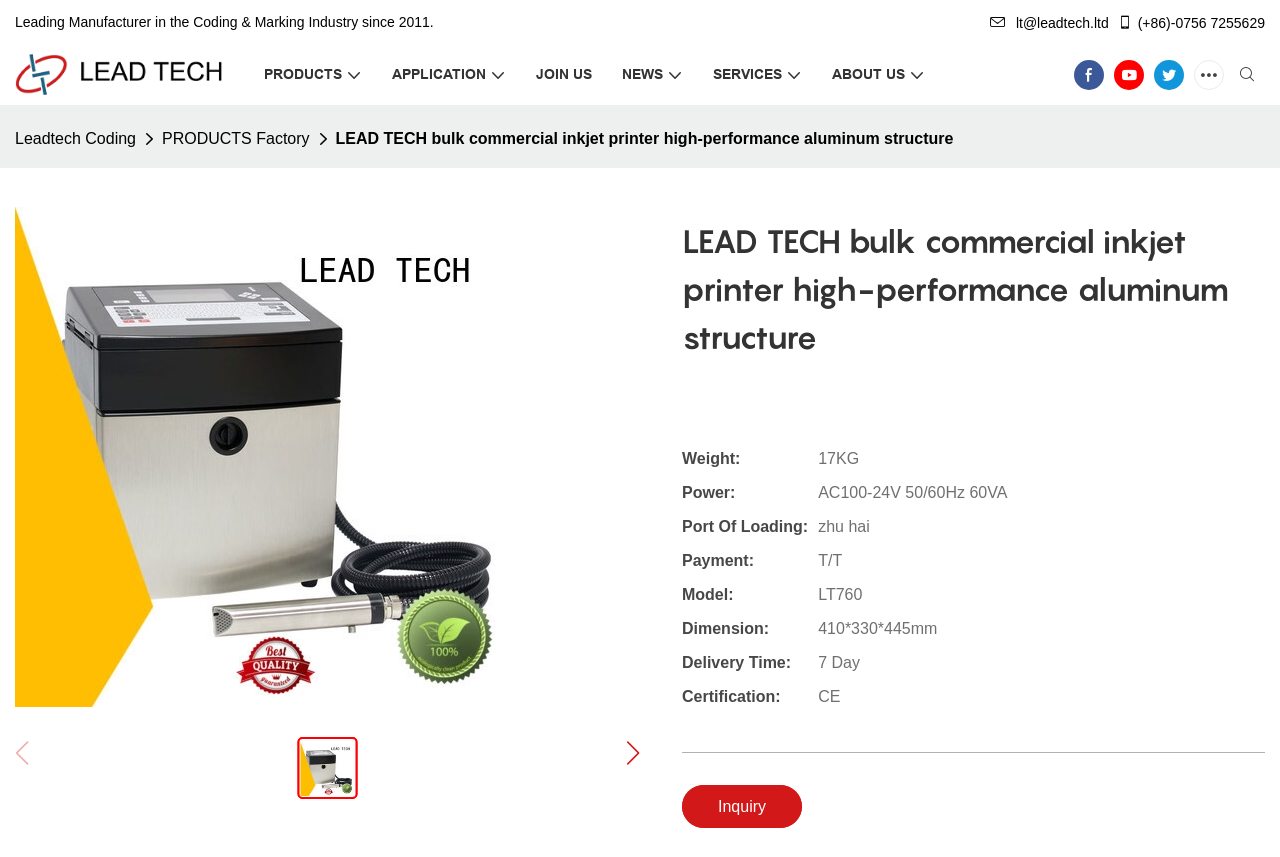What is the certification of the product?
Based on the image, give a concise answer in the form of a single word or short phrase.

CE